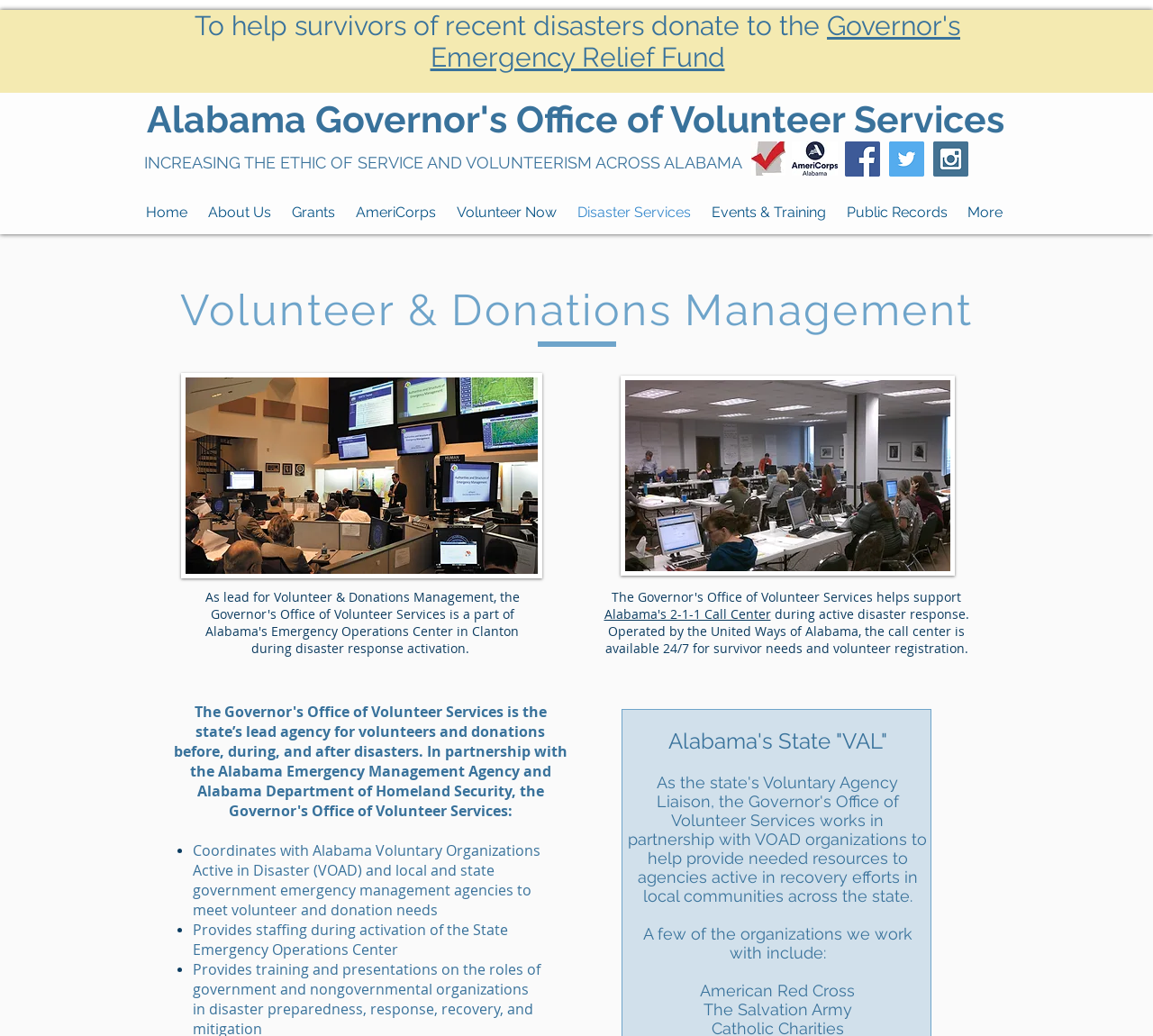Select the bounding box coordinates of the element I need to click to carry out the following instruction: "Contact Alabama's 2-1-1 Call Center".

[0.524, 0.584, 0.668, 0.601]